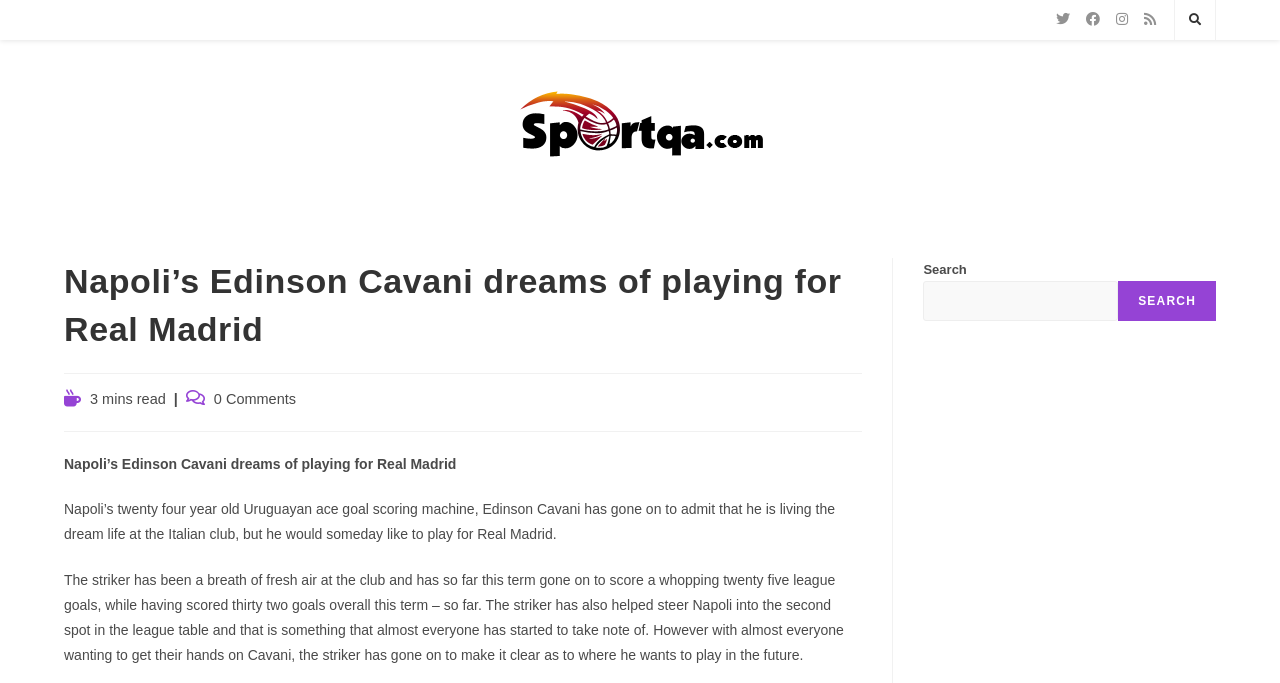Locate the bounding box of the UI element described by: "aria-label="Search website"" in the given webpage screenshot.

[0.923, 0.015, 0.945, 0.047]